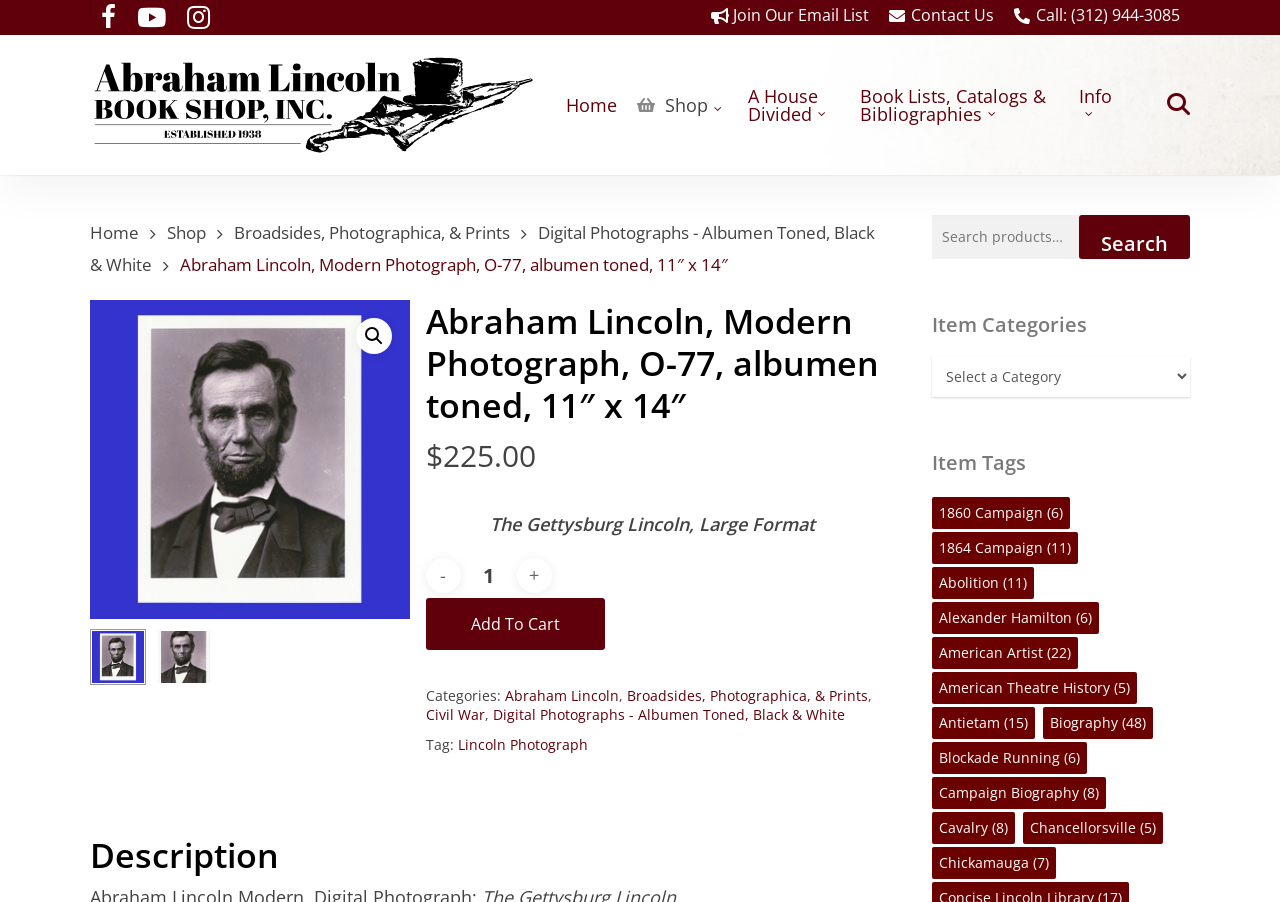Determine the bounding box coordinates for the region that must be clicked to execute the following instruction: "Go to shop".

[0.666, 0.666, 0.865, 0.712]